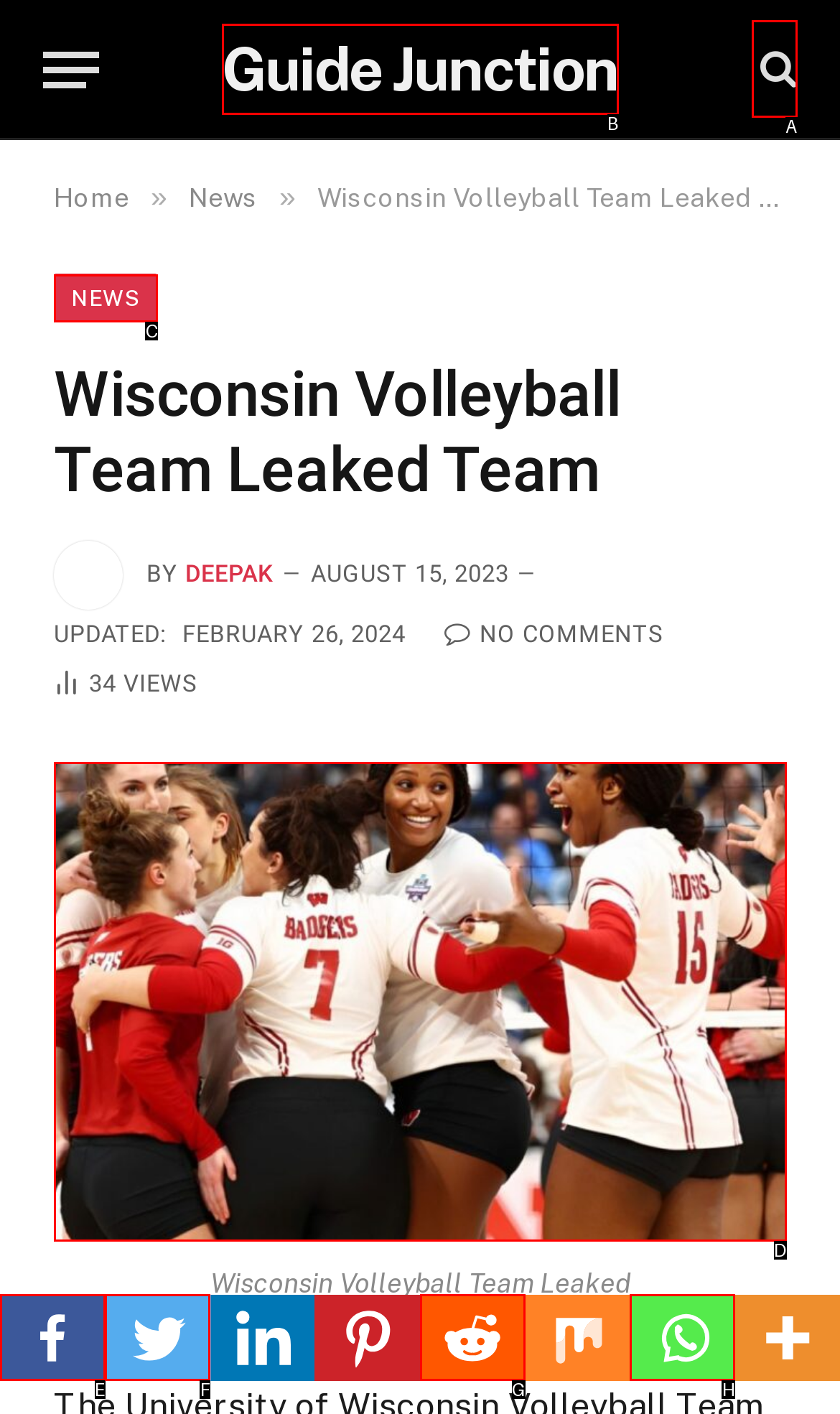Pick the option that best fits the description: Pay My Bill. Reply with the letter of the matching option directly.

None